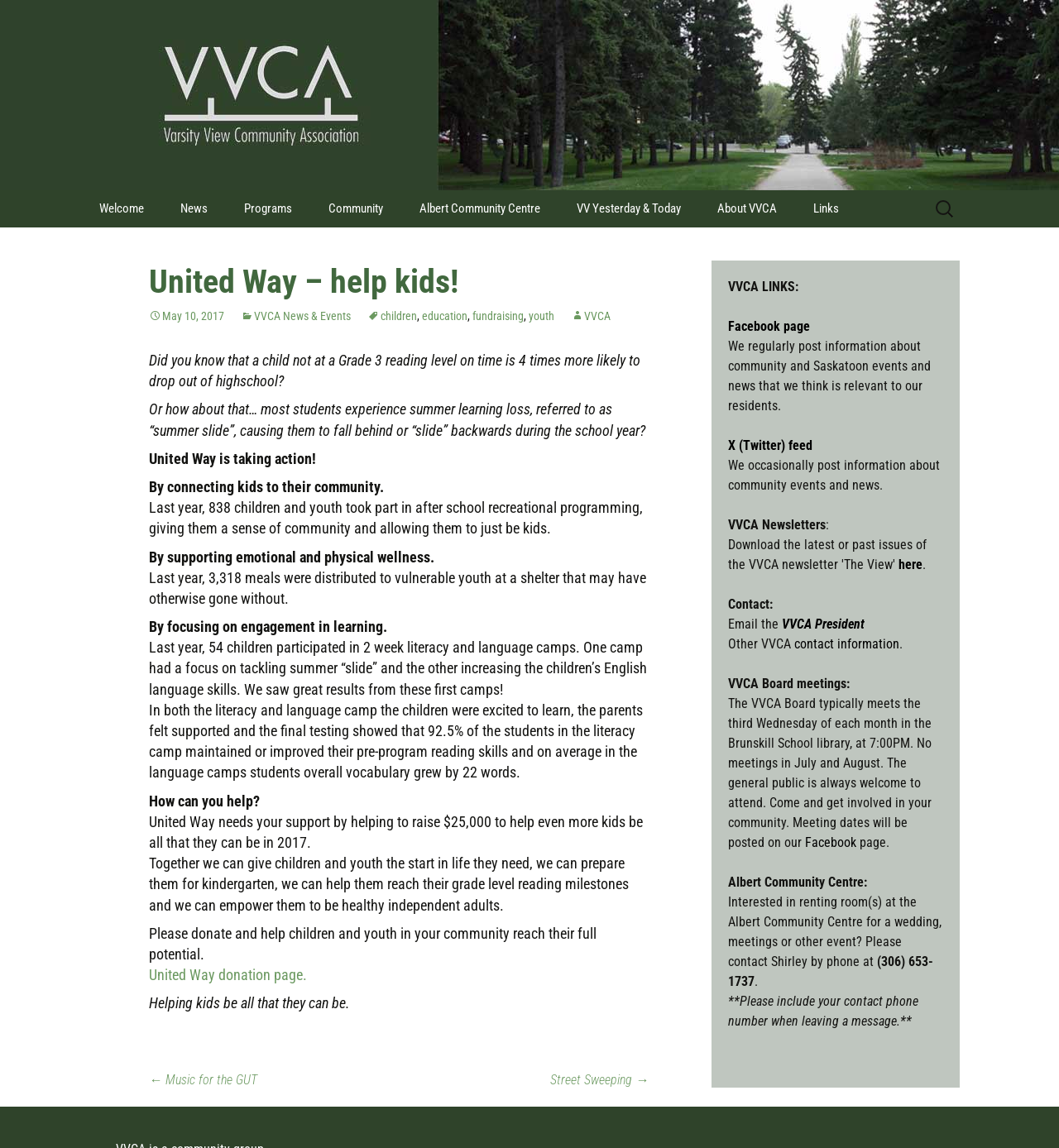How many links are there in the navigation menu?
Using the screenshot, give a one-word or short phrase answer.

24